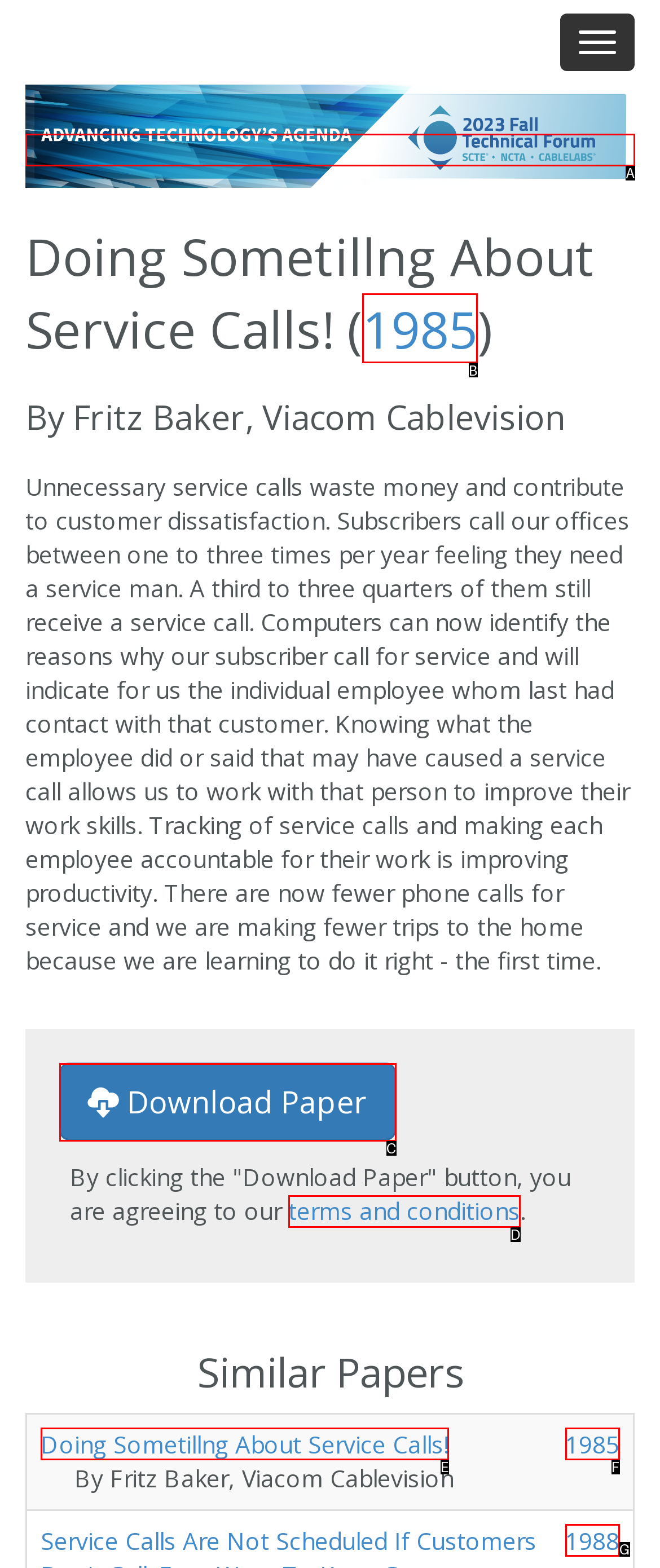Determine which HTML element matches the given description: Doing Sometillng About Service Calls!. Provide the corresponding option's letter directly.

E